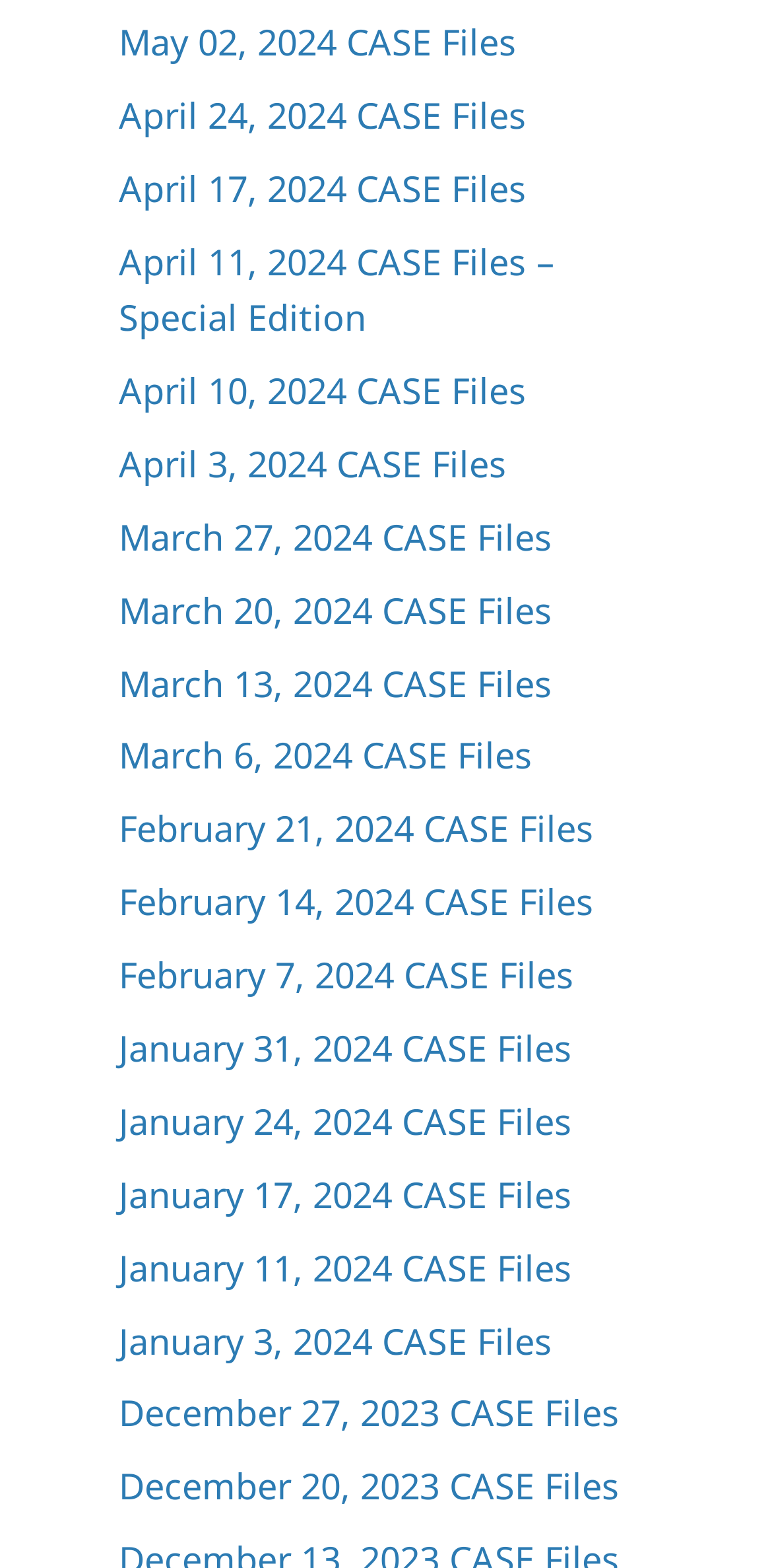Respond concisely with one word or phrase to the following query:
Is there a CASE Files date in March 2024 with a special edition?

Yes